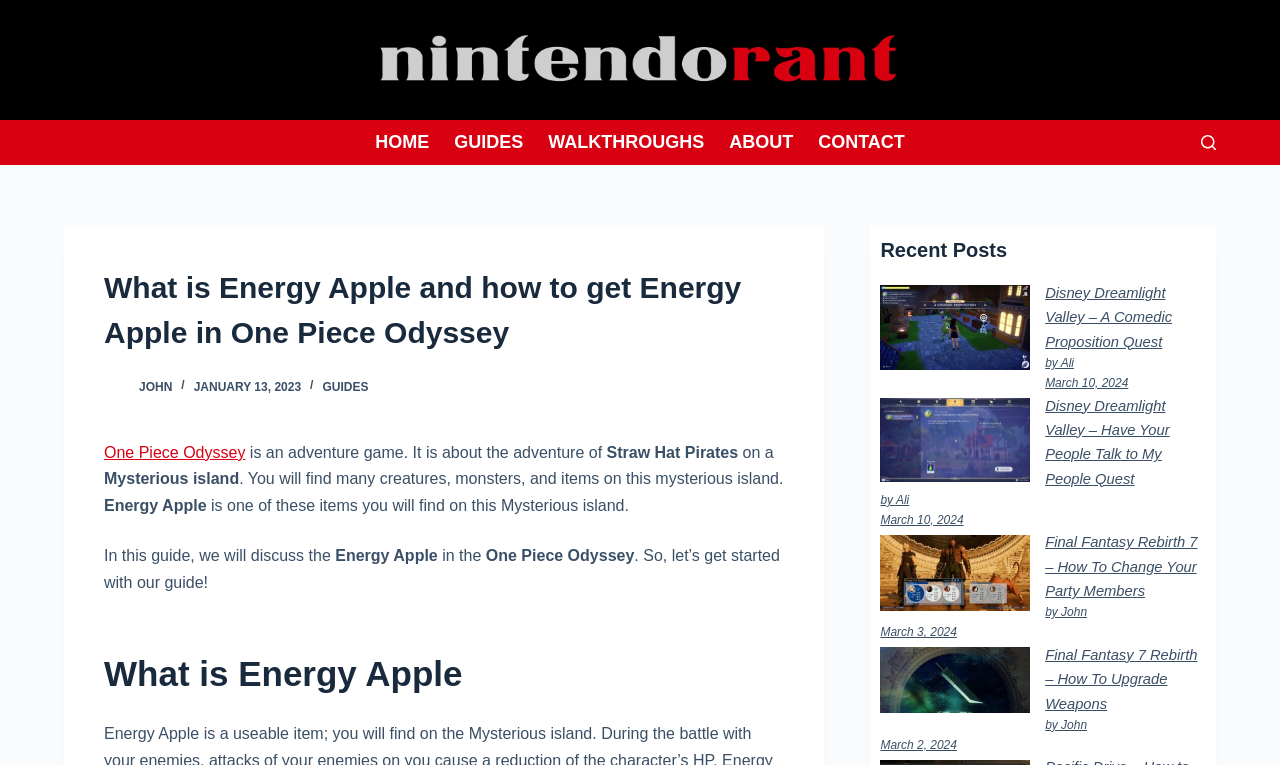Provide your answer in a single word or phrase: 
What is the name of the game discussed in this article?

One Piece Odyssey